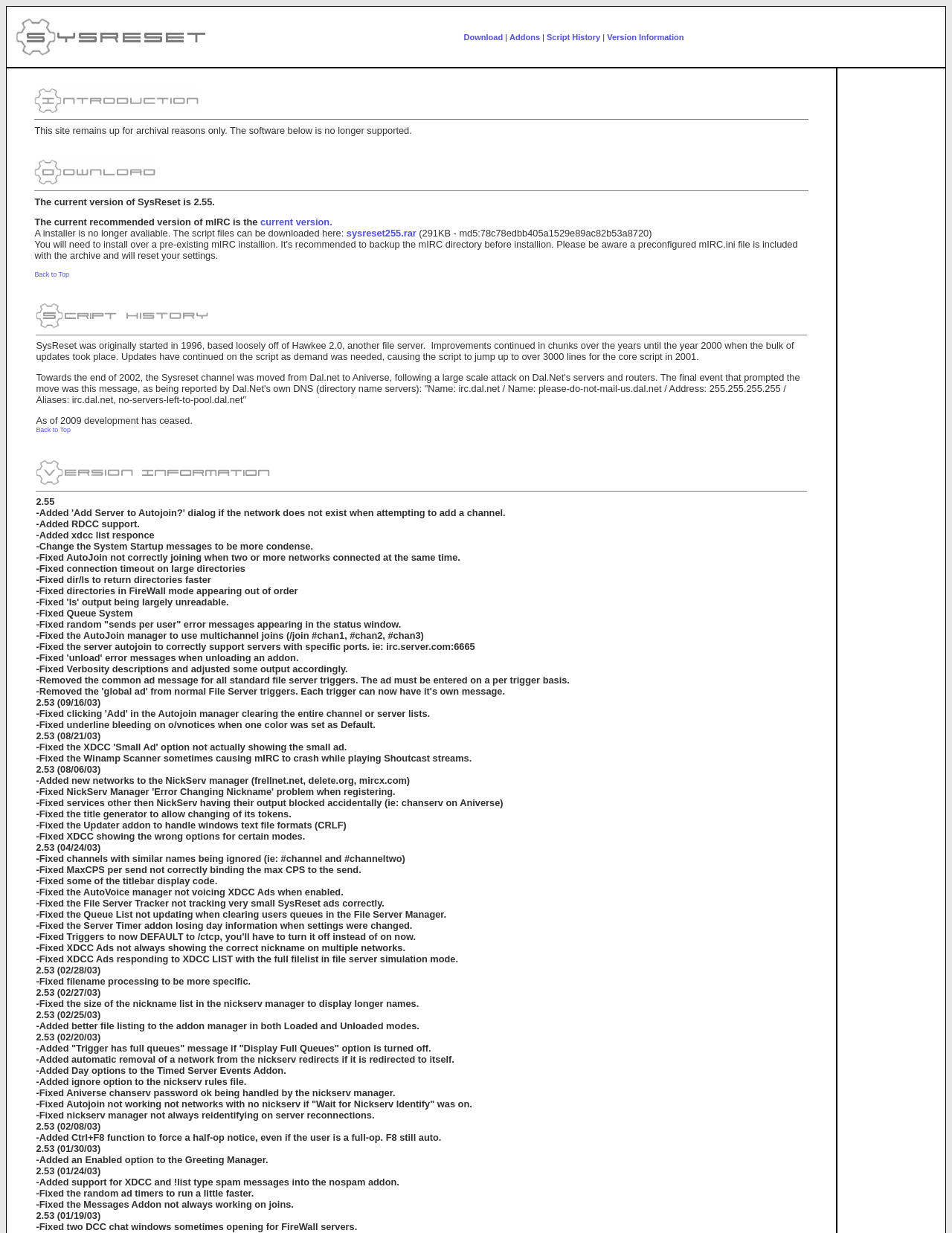Please find the bounding box for the following UI element description. Provide the coordinates in (top-left x, top-left y, bottom-right x, bottom-right y) format, with values between 0 and 1: Back to Top

[0.038, 0.345, 0.074, 0.351]